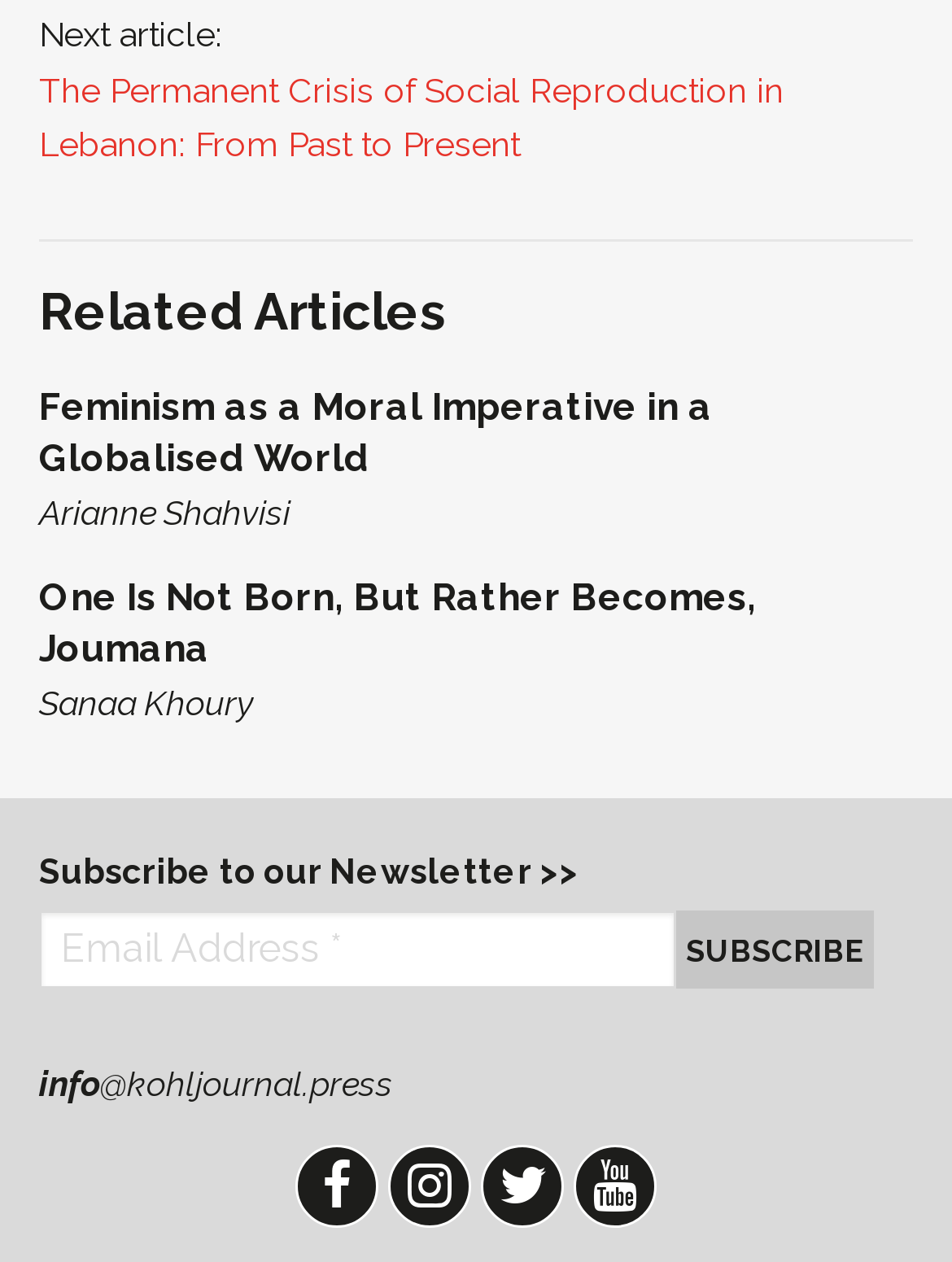What is the language of the third related article?
Look at the image and construct a detailed response to the question.

I found the language of the third related article by analyzing the OCR text of the link element with ID 1075. The text 'زیاتر بخوێنه‌وه‌' is not in English, which suggests that the third related article is in a different language.